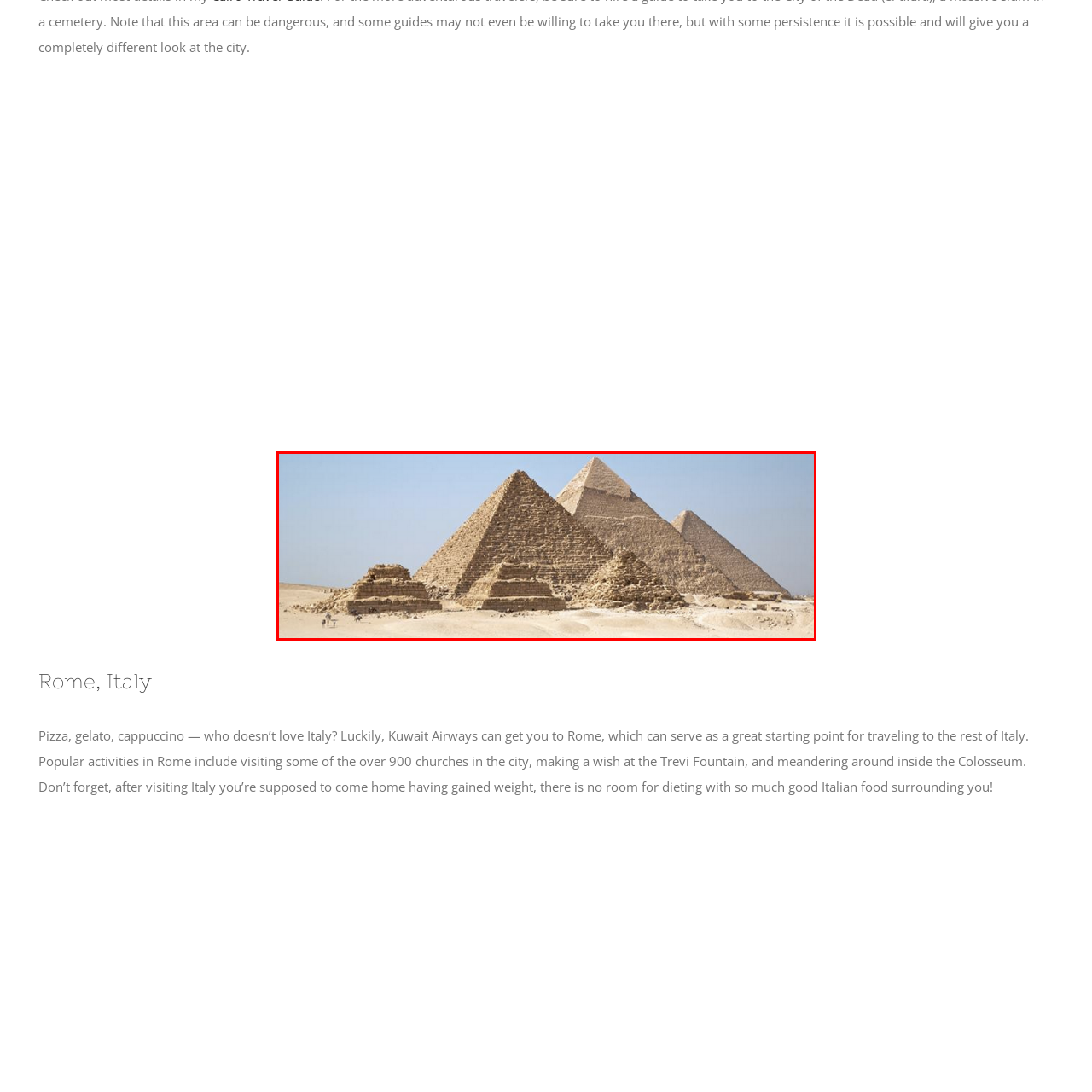Describe extensively the image that is situated inside the red border.

This image showcases a breathtaking view of the Pyramids of Giza, one of the most iconic archaeological sites in the world. The photo captures the grandeur of three major pyramids, with their distinctively sharp angles rising majestically against a clear sky. The largest pyramid, known as the Great Pyramid of Khufu, stands prominently on the left, its colossal stone blocks illustrating the remarkable engineering skills of ancient Egyptian civilization. To the right, the Pyramid of Khafre appears slightly shorter, yet it retains an impressive stature, while behind it, the smaller Pyramid of Menkaure adds to the dramatic skyline. The surrounding desert landscape highlights the isolation and enormity of these ancient structures, making it evident why they are considered one of the Seven Wonders of the Ancient World. In the foreground, tiny figures of visitors can be seen, emphasizing the scale of these monumental tombs and inviting you to imagine the rich history and countless stories they hold.